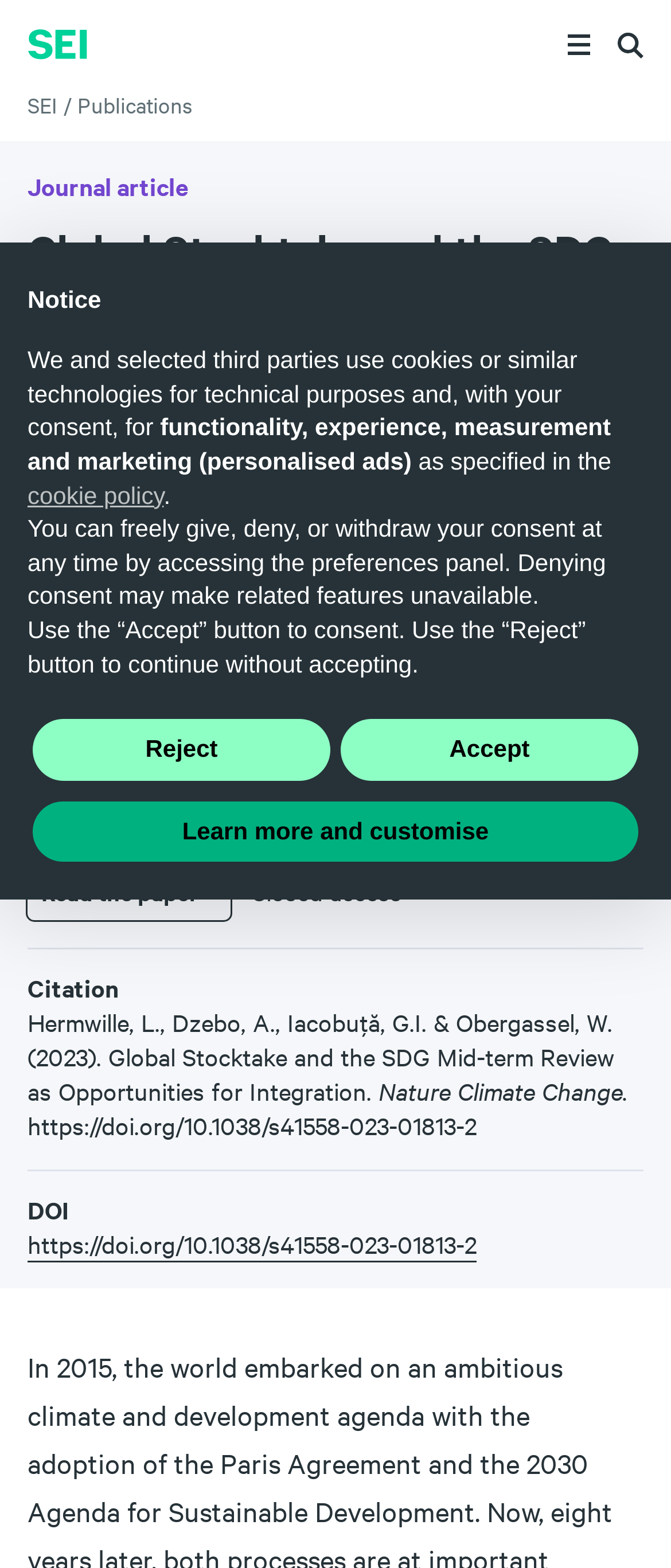Please specify the bounding box coordinates in the format (top-left x, top-left y, bottom-right x, bottom-right y), with values ranging from 0 to 1. Identify the bounding box for the UI component described as follows: Toggle the keyword search input

[0.921, 0.018, 0.959, 0.039]